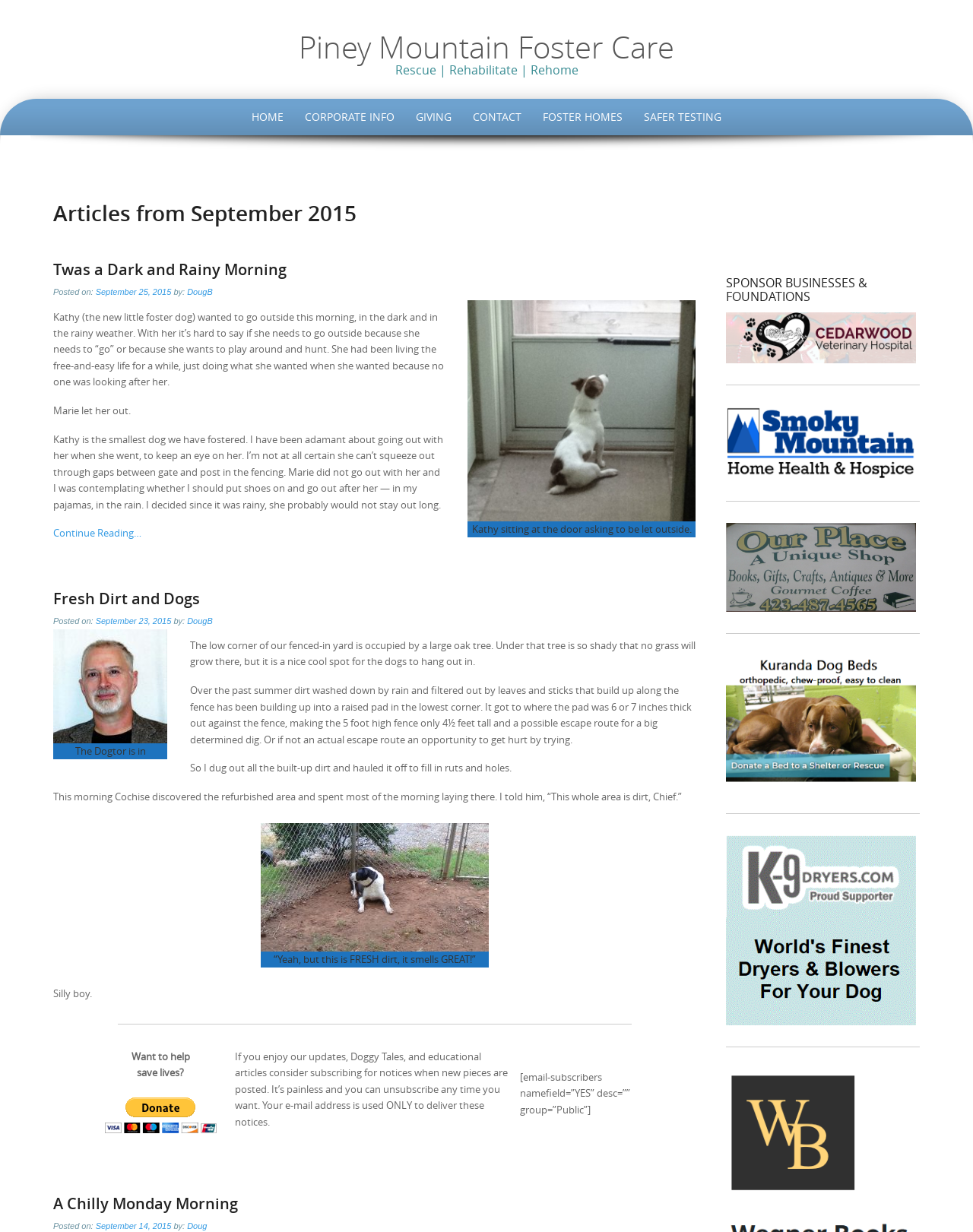Identify the bounding box of the UI element that matches this description: "Continue Reading…".

[0.055, 0.427, 0.145, 0.438]